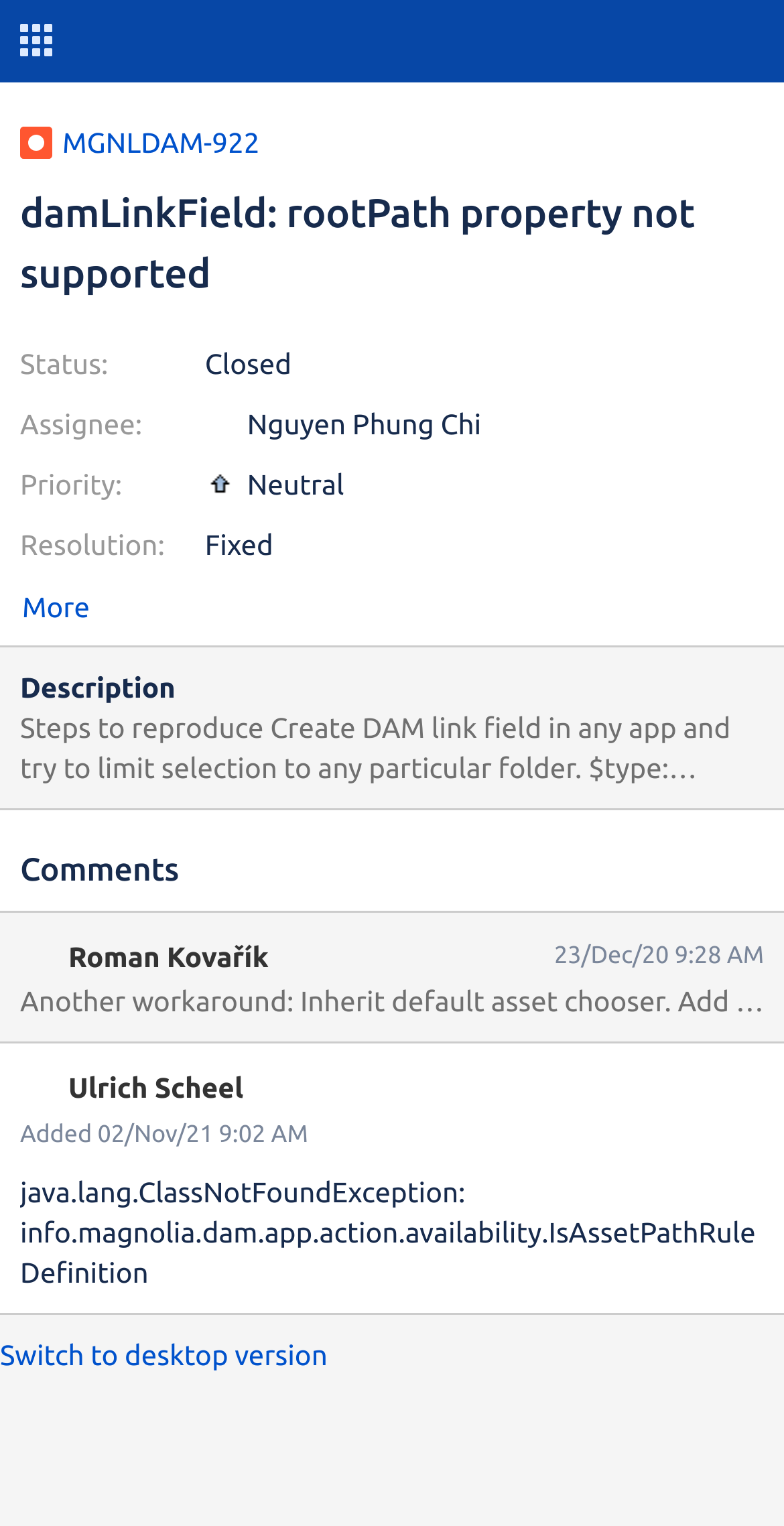Please find the bounding box for the UI component described as follows: "Switch to desktop version".

[0.0, 0.876, 0.418, 0.897]